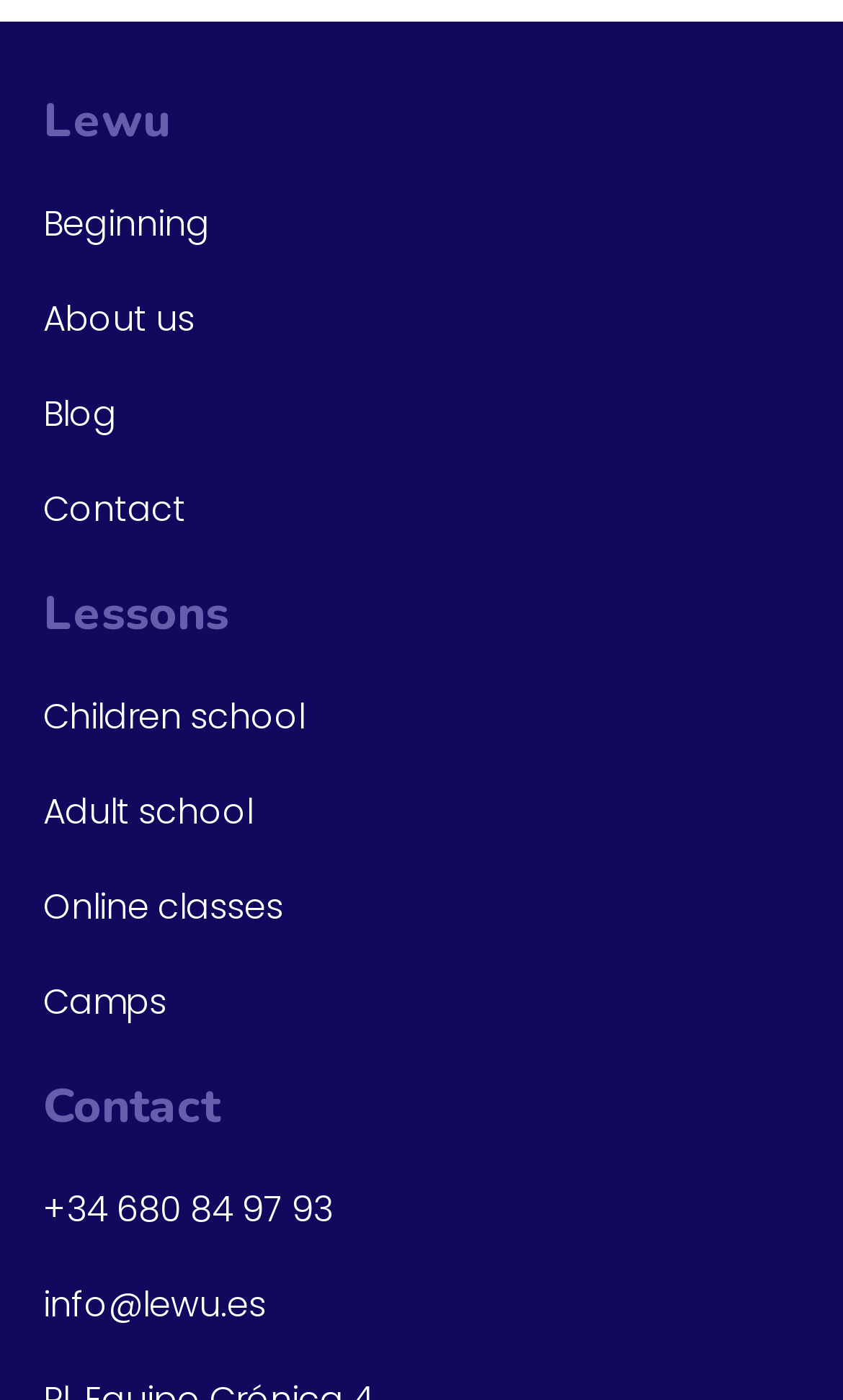Identify the bounding box of the UI element that matches this description: "About us".

[0.051, 0.209, 0.949, 0.246]